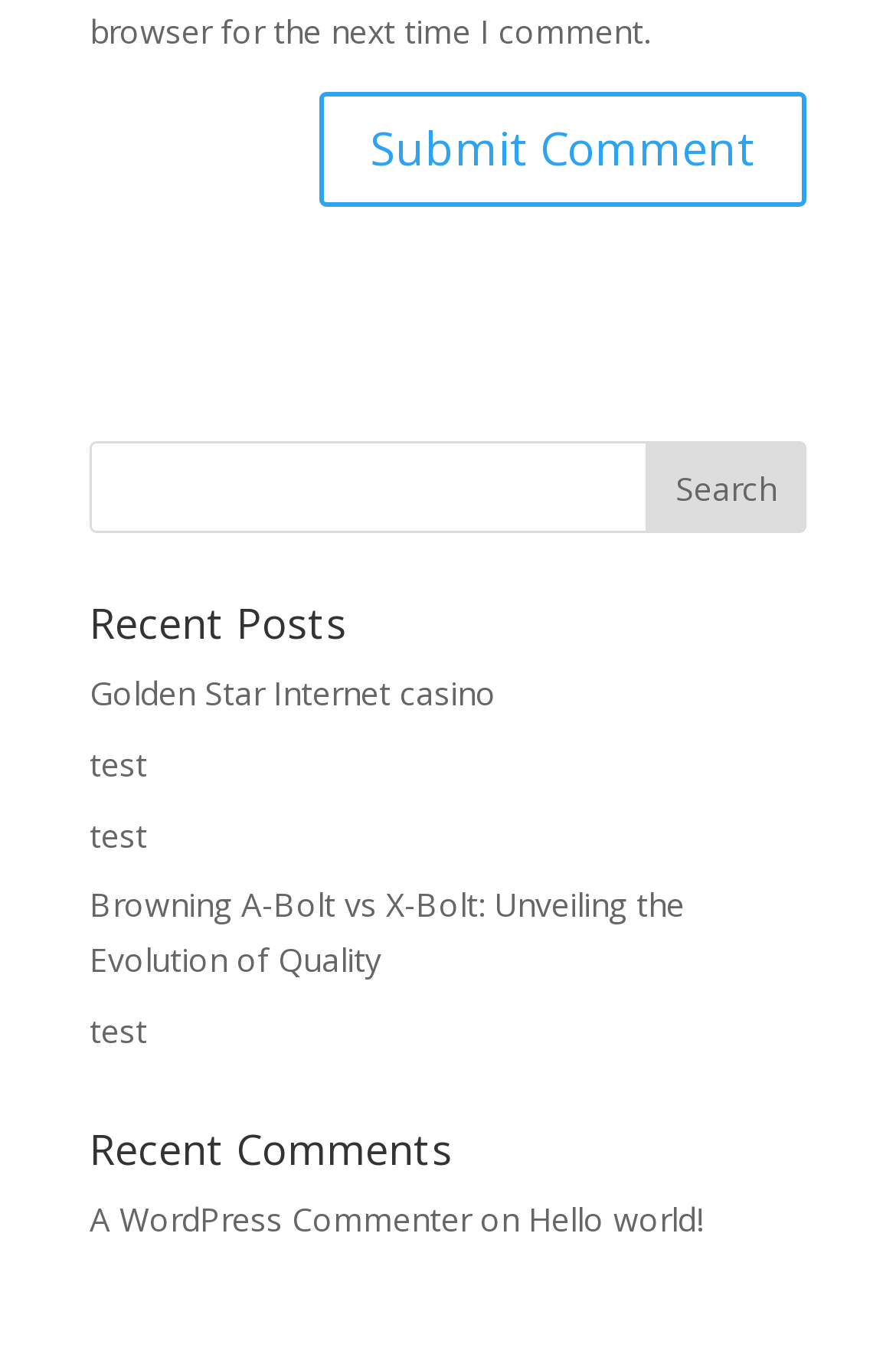Locate the bounding box coordinates of the segment that needs to be clicked to meet this instruction: "read the post about Browning A-Bolt vs X-Bolt".

[0.1, 0.654, 0.764, 0.727]